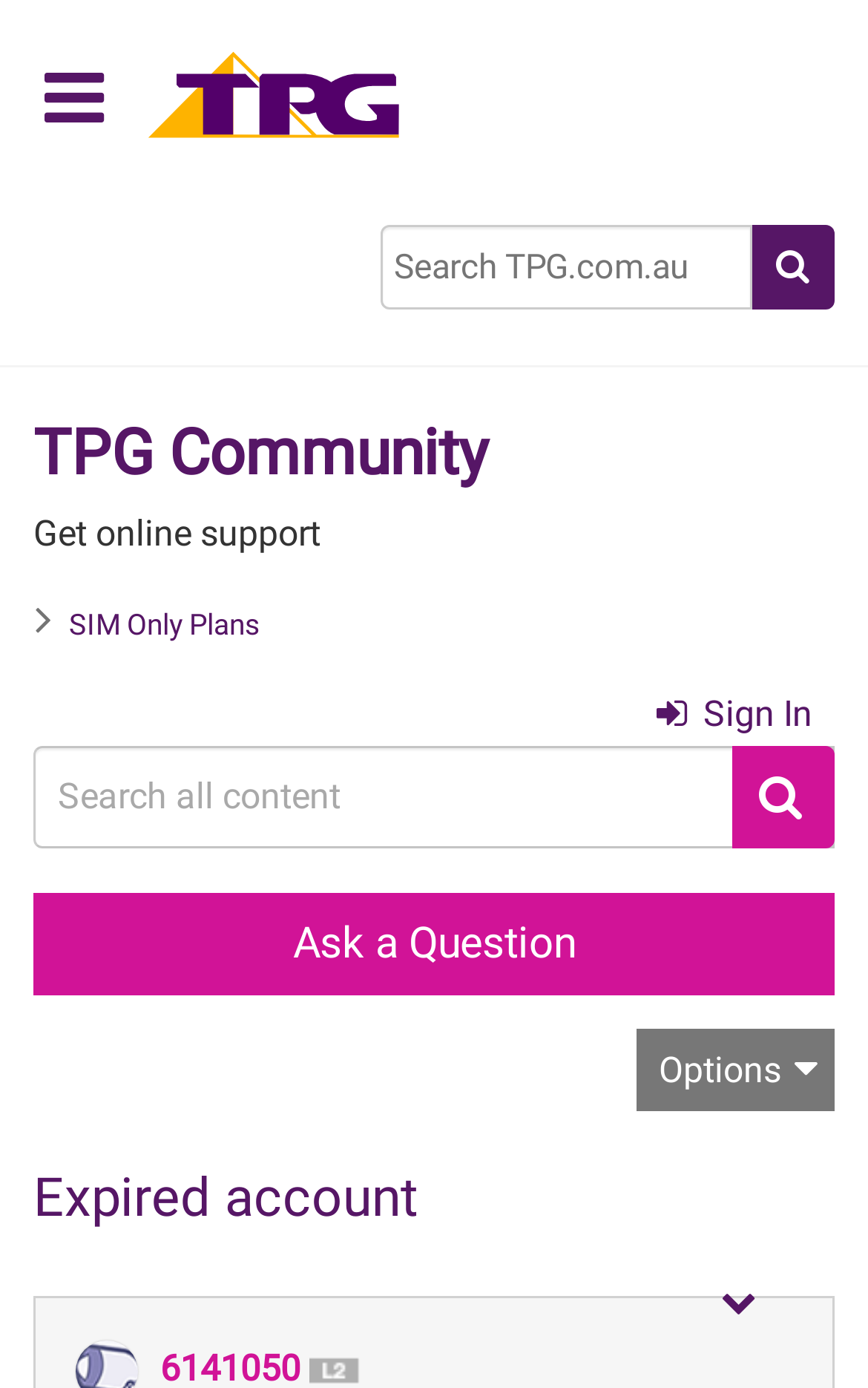What is the status of the 'Expired account' post?
Can you provide a detailed and comprehensive answer to the question?

I found the answer by looking at the generic element with the text 'Expired account' which has the disabled attribute set to 'True', indicating that the post is disabled.